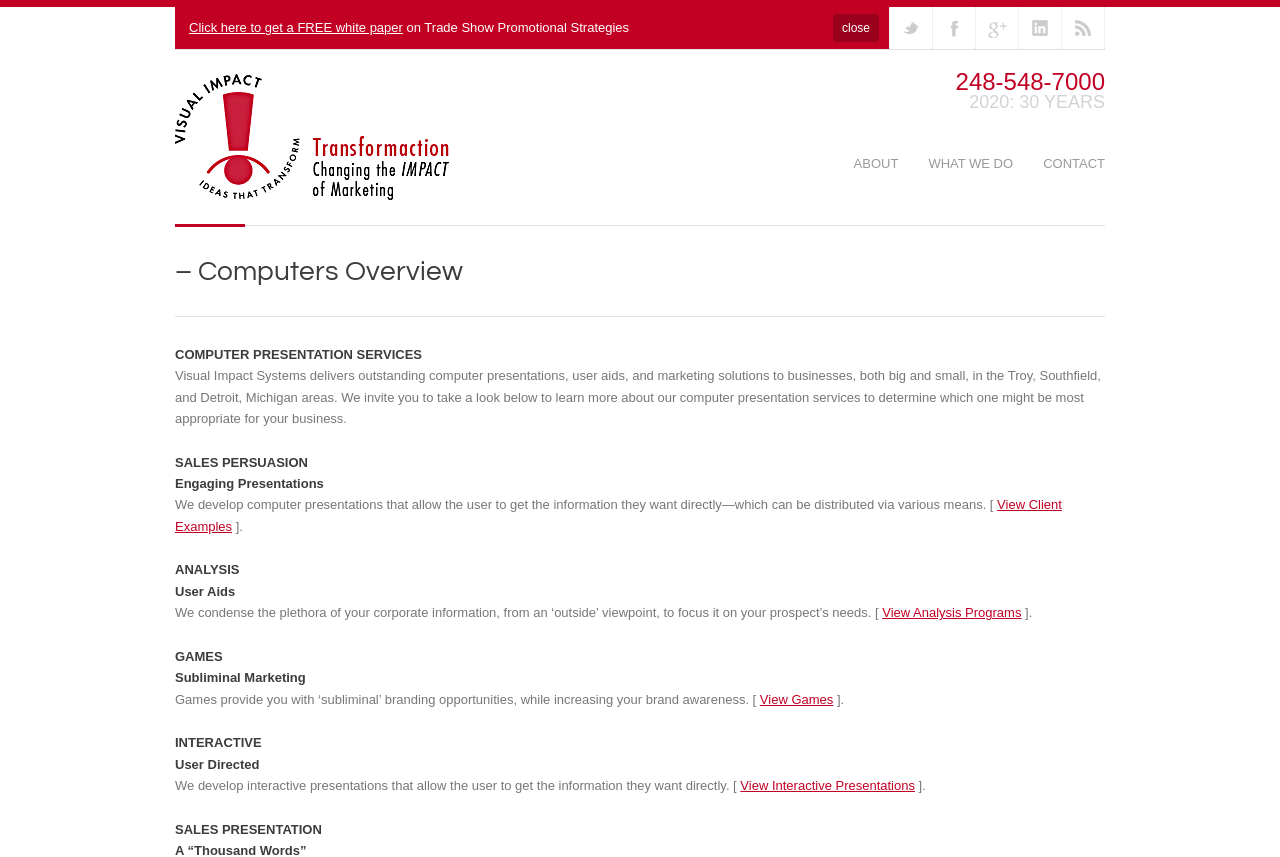Identify the bounding box coordinates necessary to click and complete the given instruction: "Learn more about Integrated Marketing".

[0.137, 0.086, 0.371, 0.233]